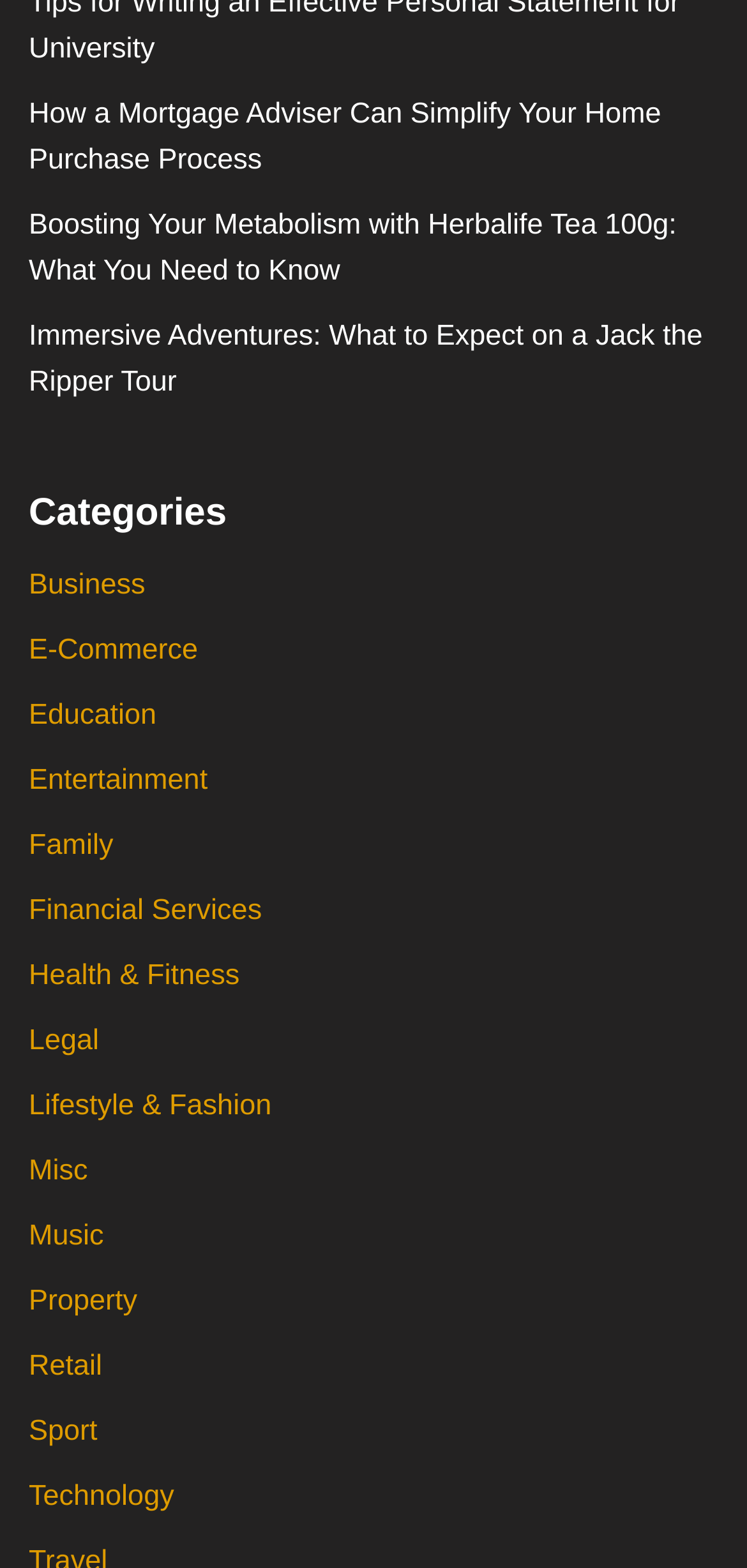How many categories are listed on the webpage?
Please give a detailed and thorough answer to the question, covering all relevant points.

I counted the number of links under the 'Categories' static text, and there are 17 links, each representing a category.